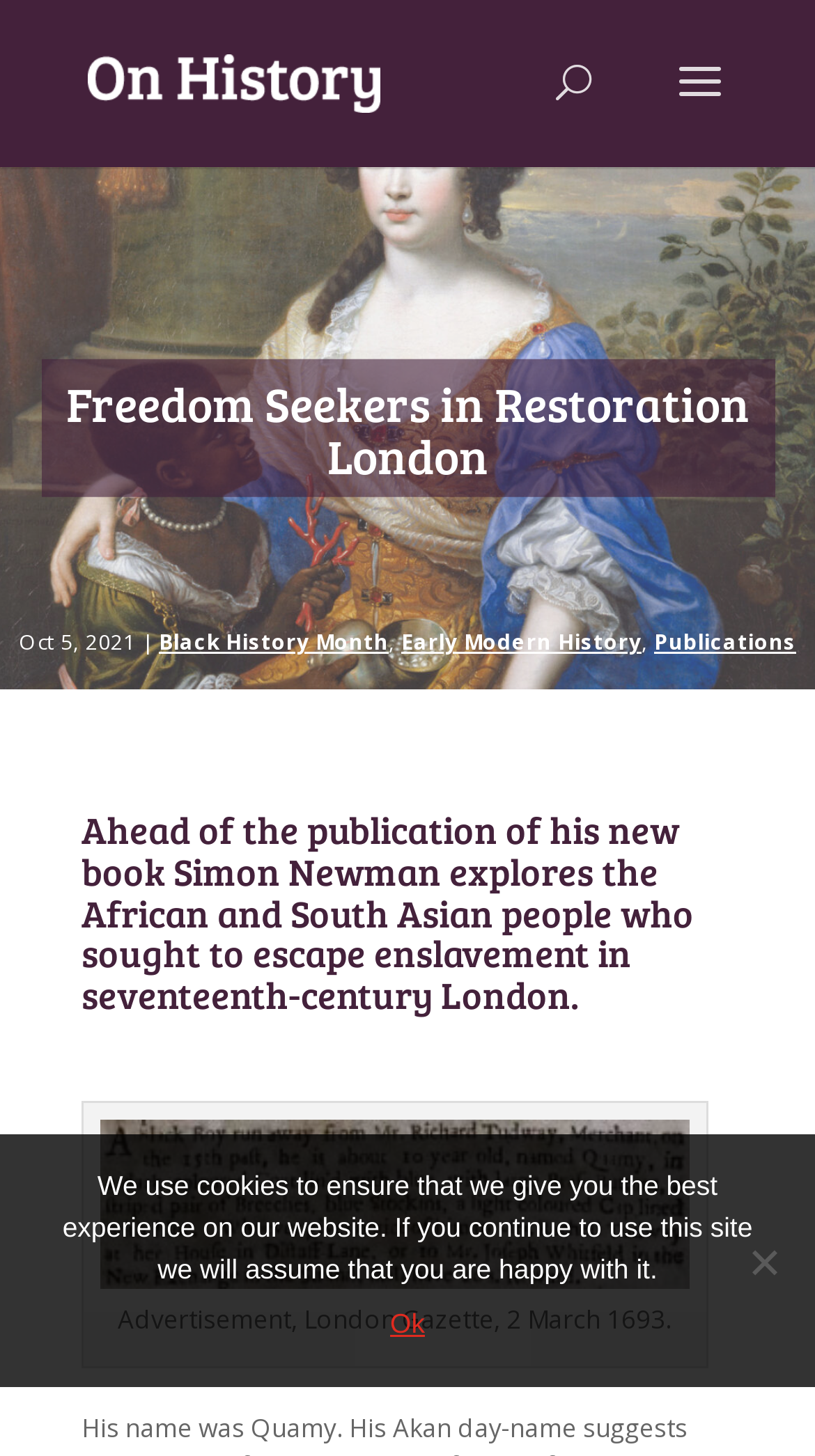Offer an in-depth caption of the entire webpage.

The webpage is about "Freedom Seekers in Restoration London" and features an article by Simon Newman. At the top left, there is a link to "On History" accompanied by an image with the same name. Below this, there is a search bar that spans almost half of the page width. 

The main heading "Freedom Seekers in Restoration London" is prominently displayed in the top half of the page. Below this, there is a section with the date "Oct 5, 2021" followed by a series of links to related topics, including "Black History Month", "Early Modern History", and "Publications". 

The main content of the article starts with a heading that summarizes the topic, which is about African and South Asian people who sought to escape enslavement in 17th-century London. The article features an image with a caption "Advertisement, London Gazette, 2 March 1693." 

At the bottom of the page, there is a cookie notice dialog with a message explaining the use of cookies on the website. The dialog has an "Ok" button and a "No" option.